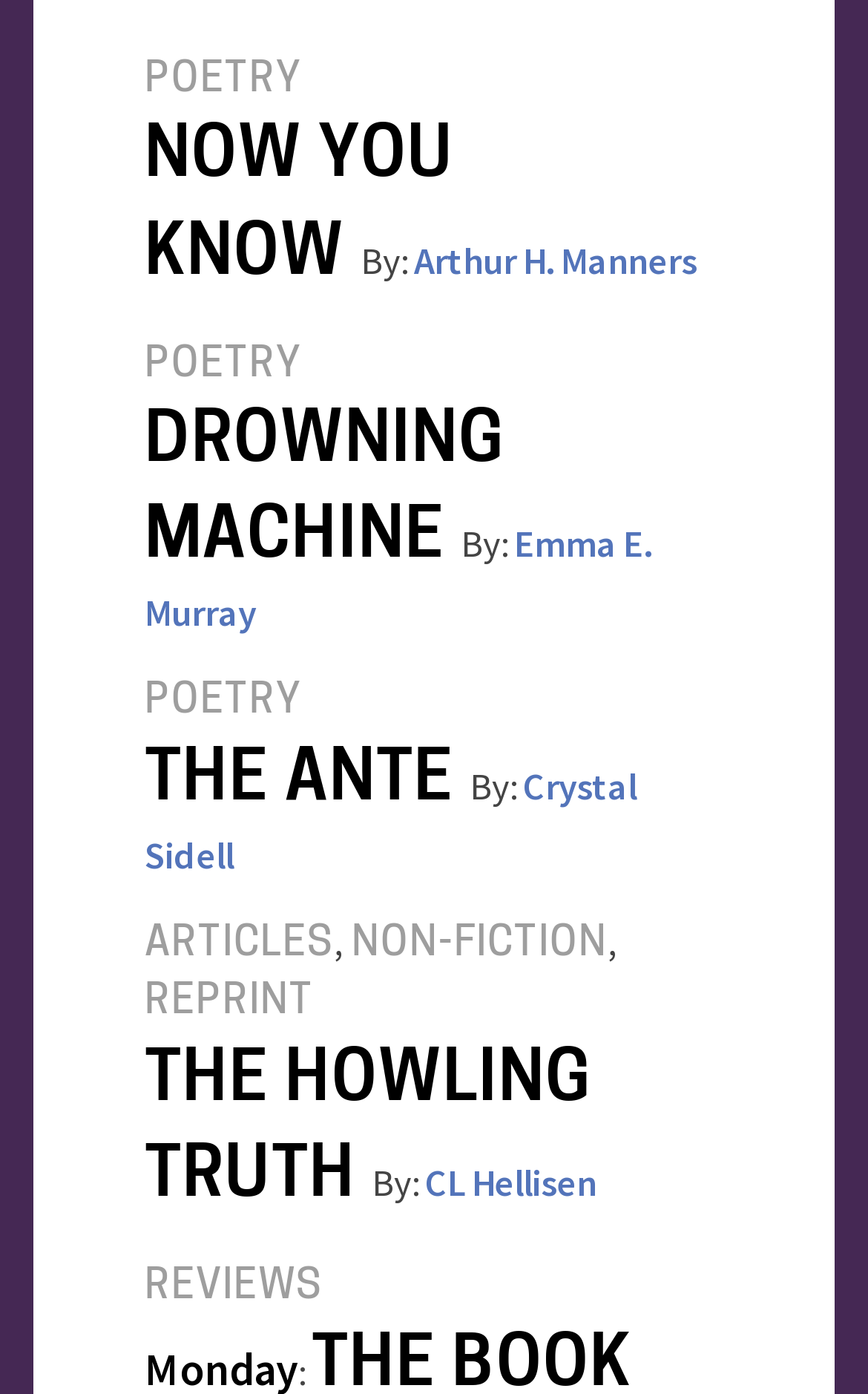How many categories are listed on this webpage?
Answer with a single word or phrase by referring to the visual content.

4